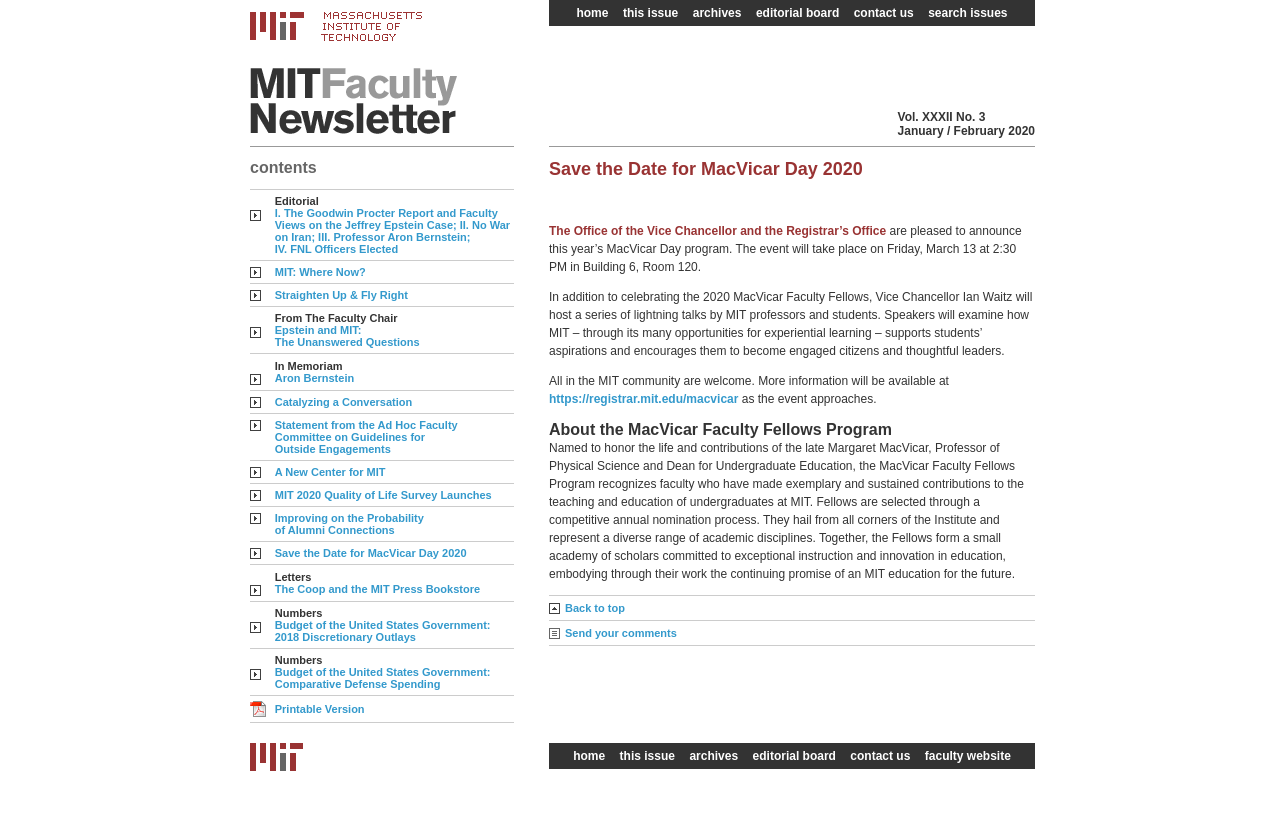Kindly determine the bounding box coordinates of the area that needs to be clicked to fulfill this instruction: "view the contents".

[0.195, 0.181, 0.402, 0.888]